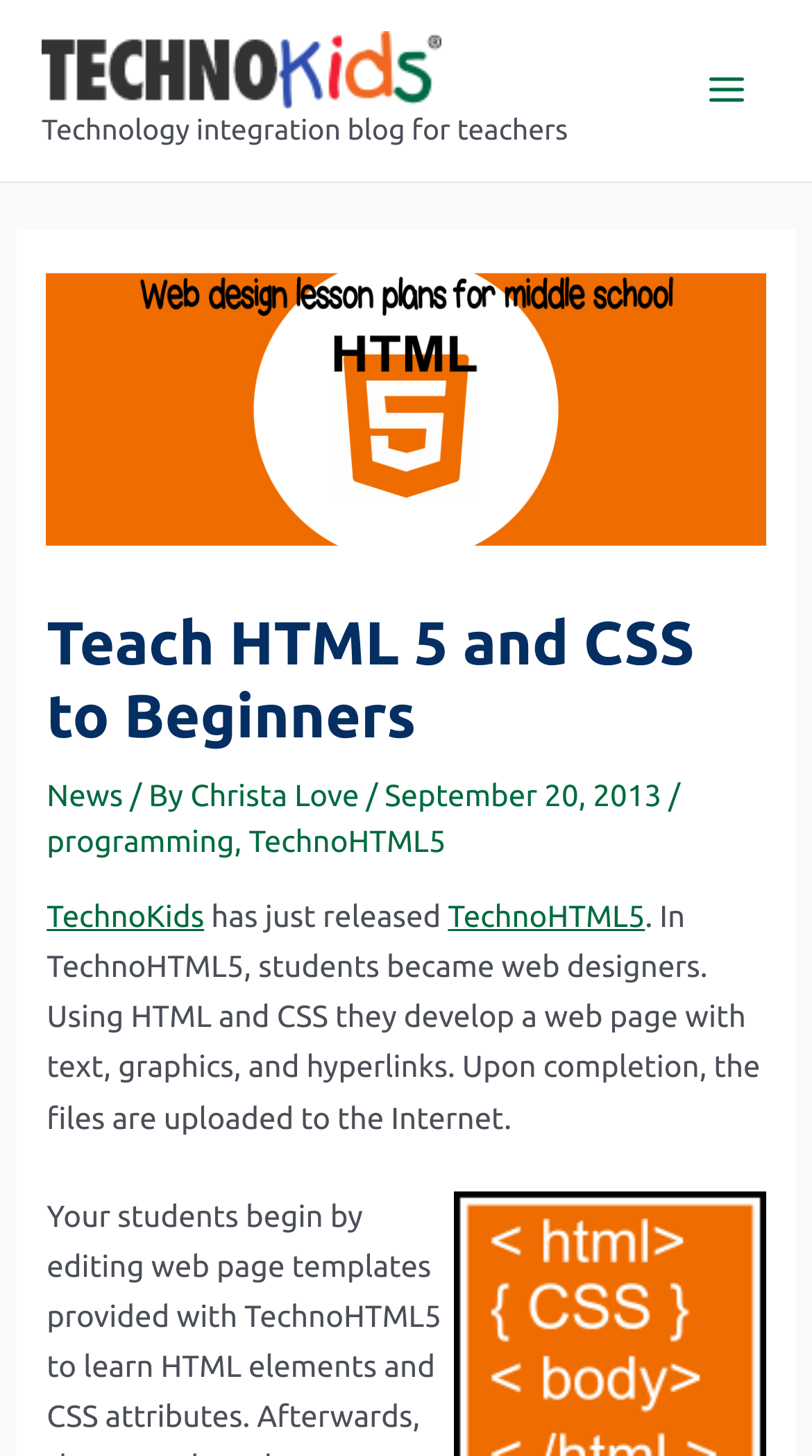Carefully examine the image and provide an in-depth answer to the question: What is the date of the blog post?

I determined the answer by examining the static text element with the bounding box coordinates [0.474, 0.534, 0.823, 0.558], which contains the text 'September 20, 2013'.